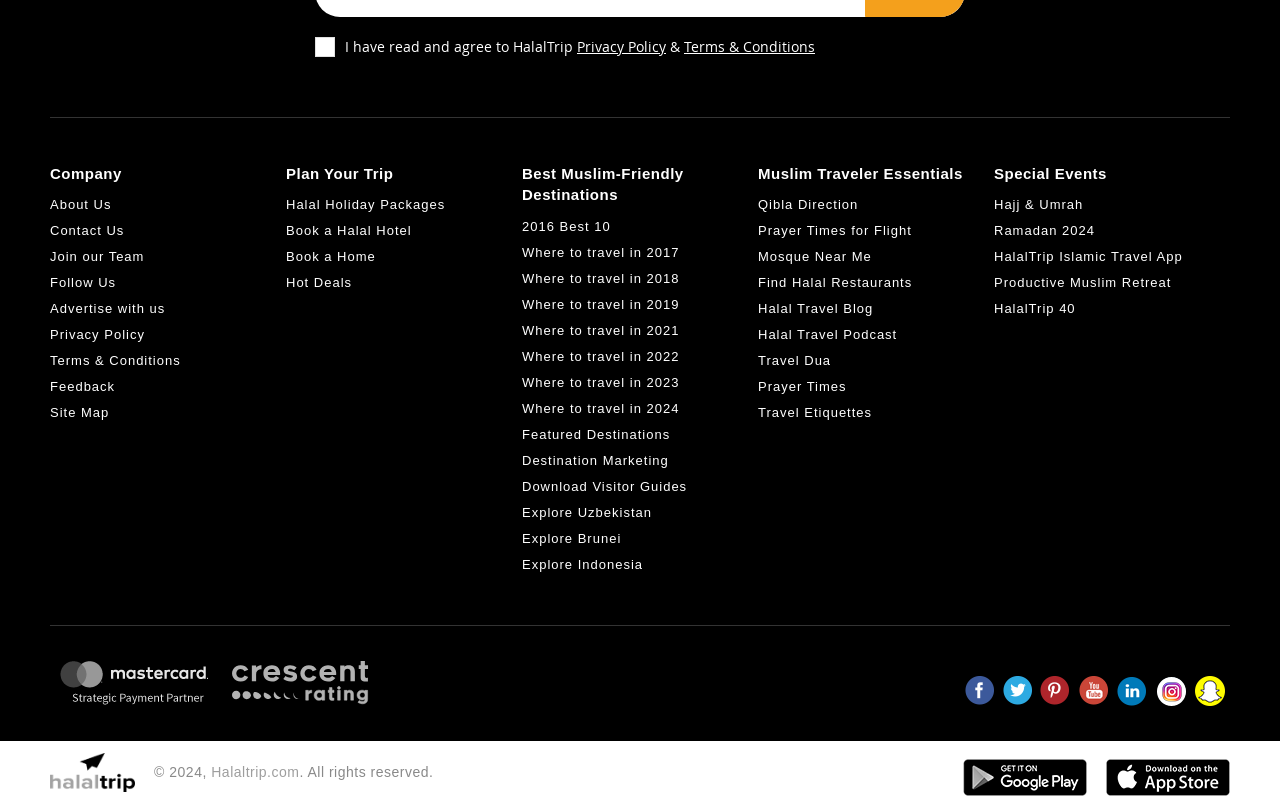Please determine the bounding box coordinates of the clickable area required to carry out the following instruction: "Find Halal Restaurants". The coordinates must be four float numbers between 0 and 1, represented as [left, top, right, bottom].

[0.592, 0.341, 0.713, 0.359]